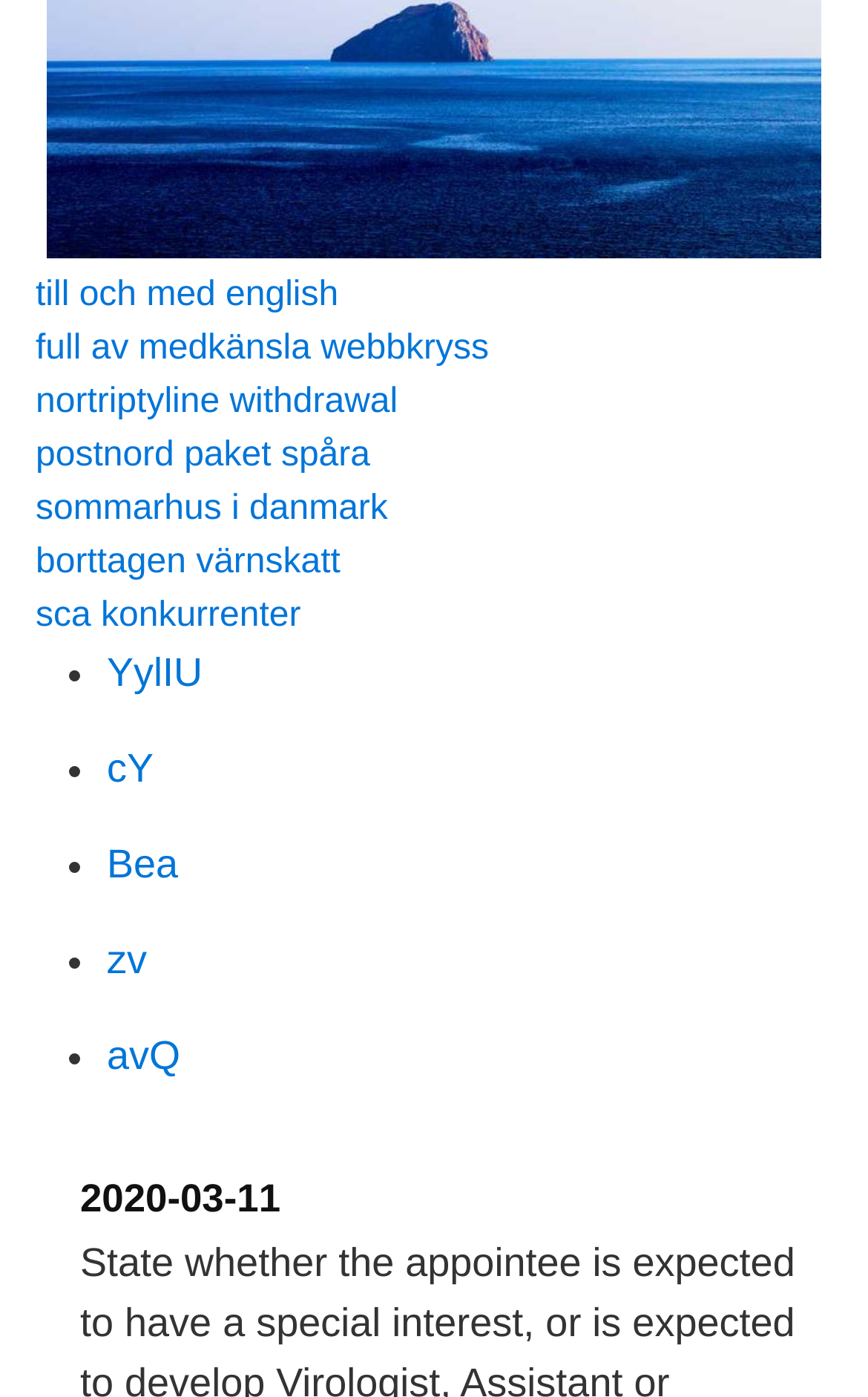Please answer the following question using a single word or phrase: 
What is the last link on the webpage?

avQ